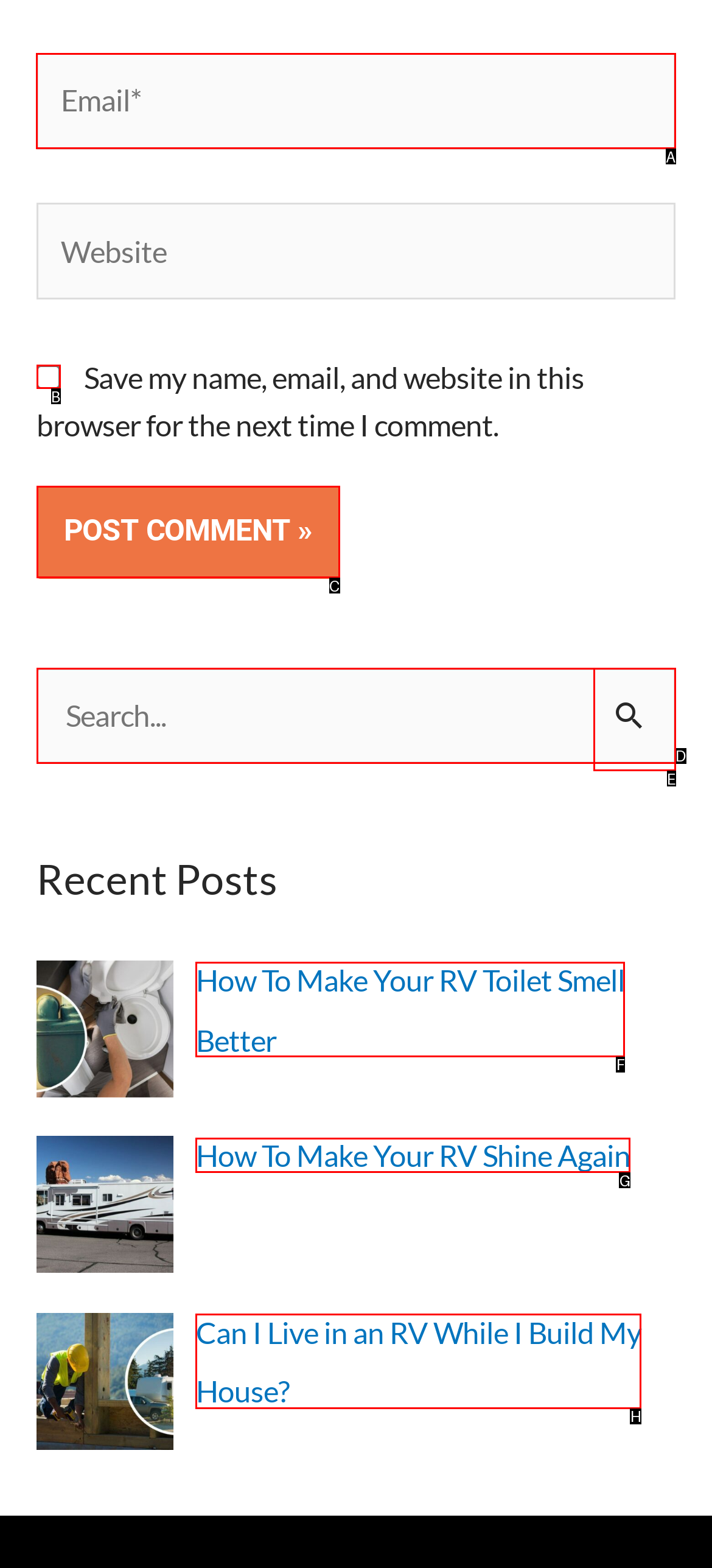Identify the HTML element you need to click to achieve the task: Enter email address. Respond with the corresponding letter of the option.

A